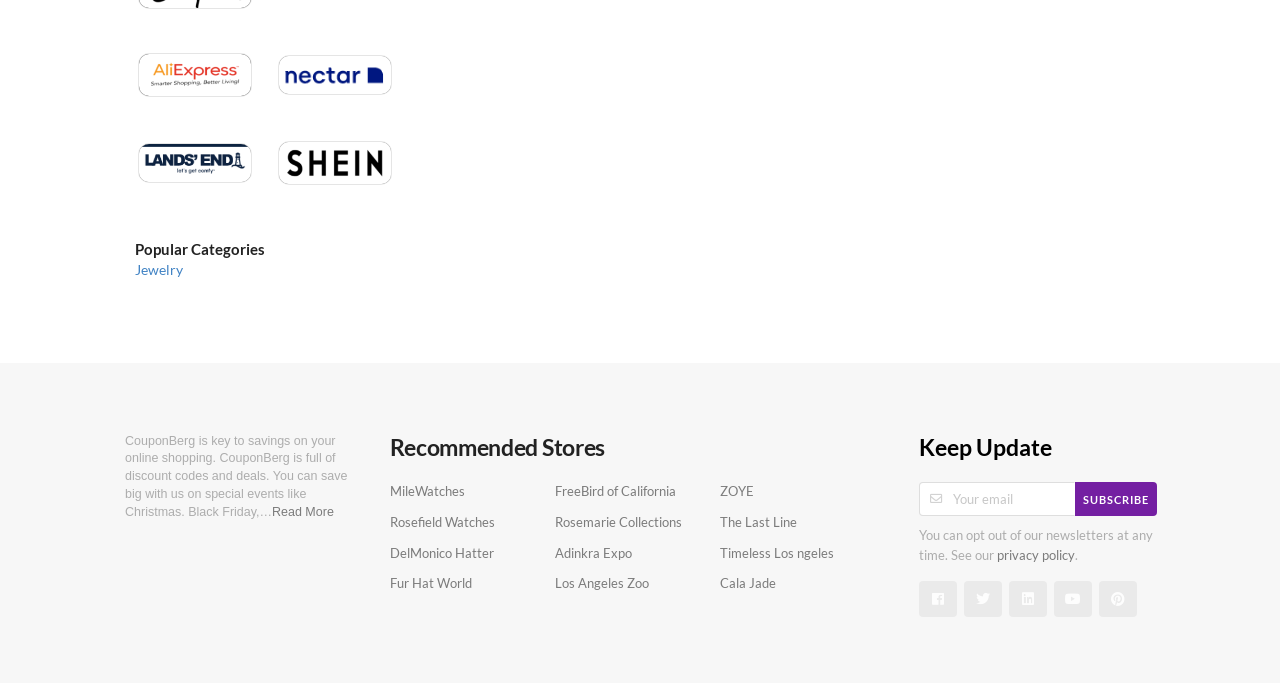Bounding box coordinates are given in the format (top-left x, top-left y, bottom-right x, bottom-right y). All values should be floating point numbers between 0 and 1. Provide the bounding box coordinate for the UI element described as: parent_node: SUBSCRIBE name="EMAIL" placeholder="Your email"

[0.718, 0.706, 0.834, 0.756]